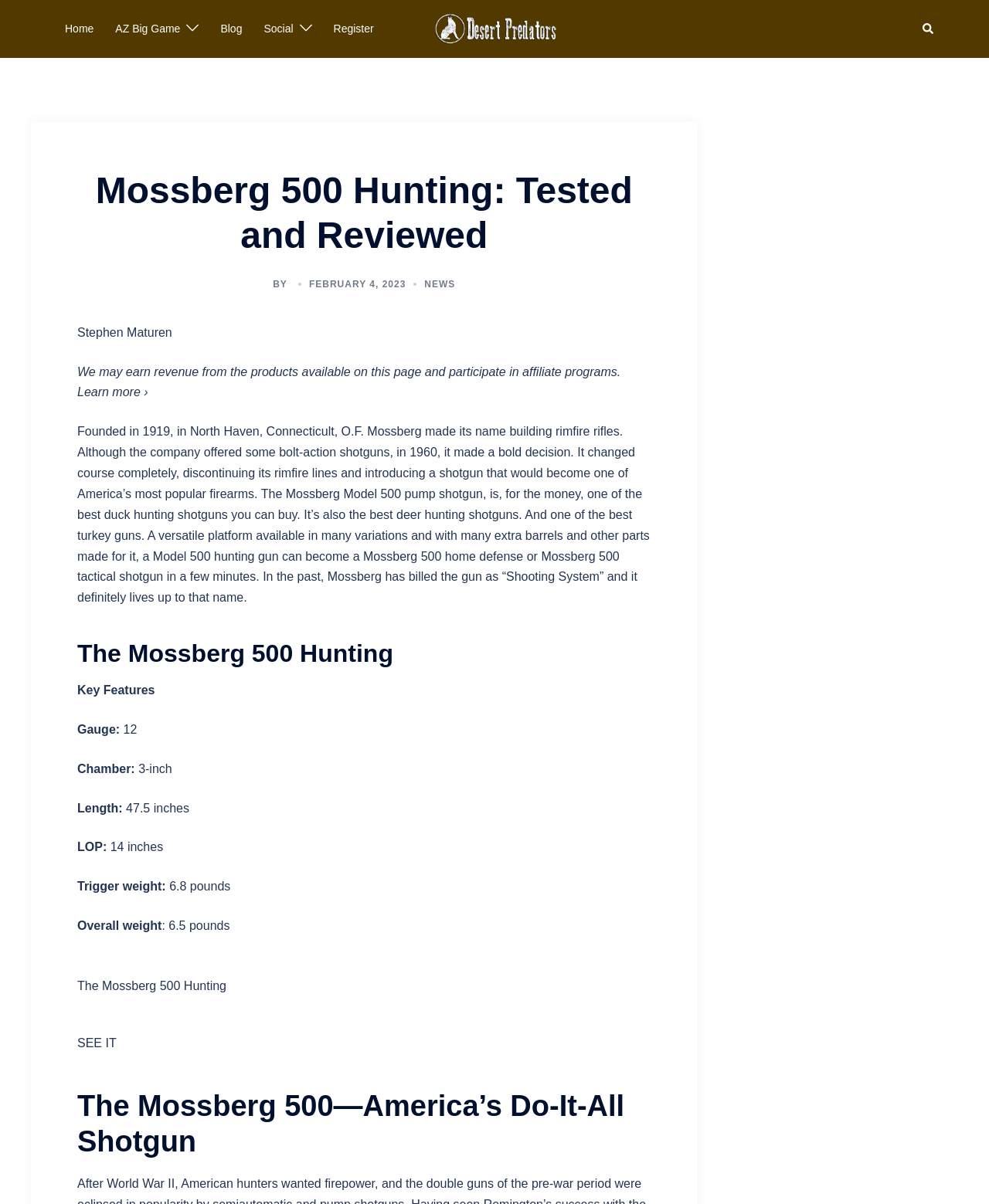Who is the author of the article?
Please provide a single word or phrase as the answer based on the screenshot.

Stephen Maturen